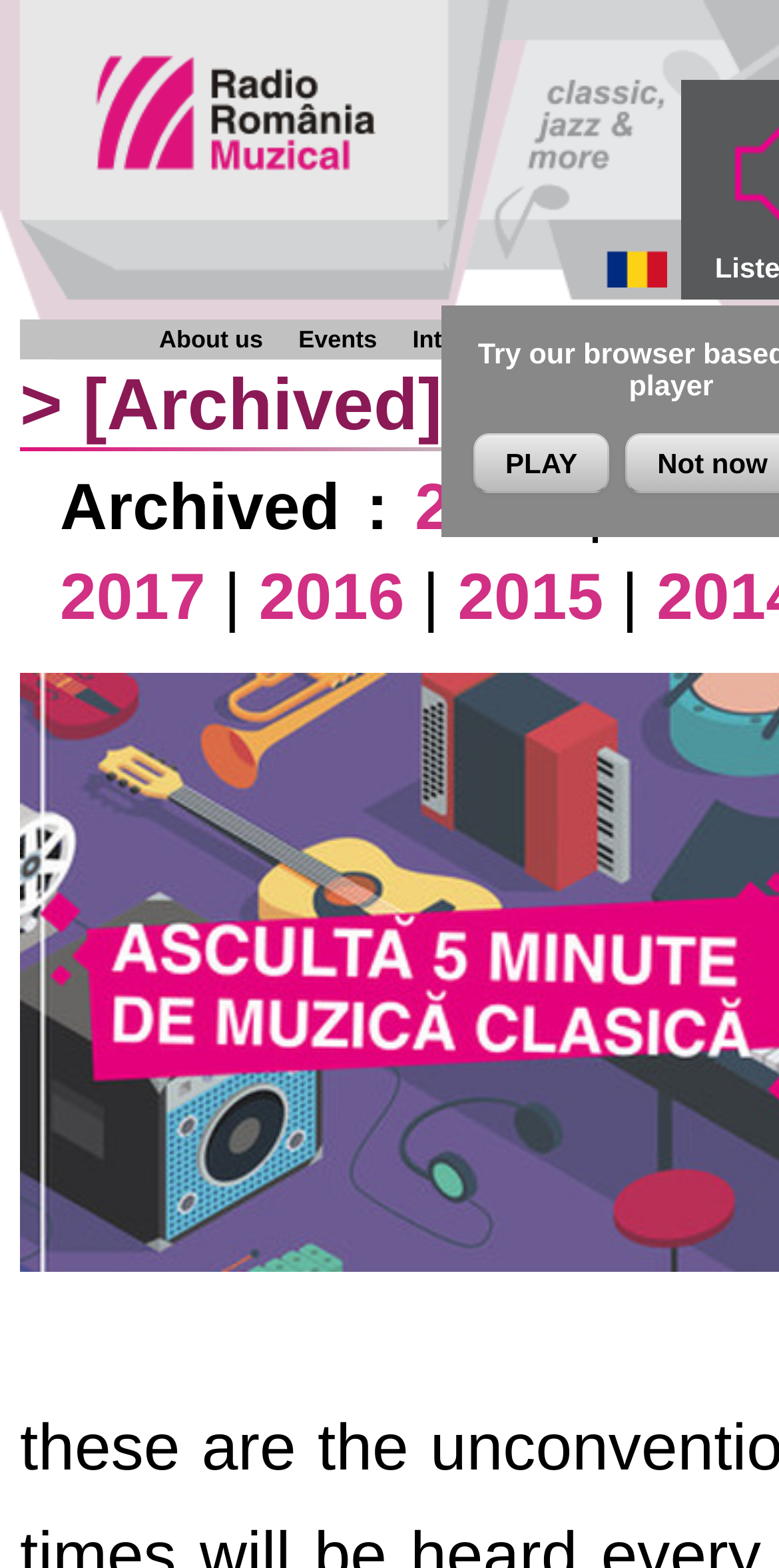Specify the bounding box coordinates of the element's area that should be clicked to execute the given instruction: "Check August 2022". The coordinates should be four float numbers between 0 and 1, i.e., [left, top, right, bottom].

None